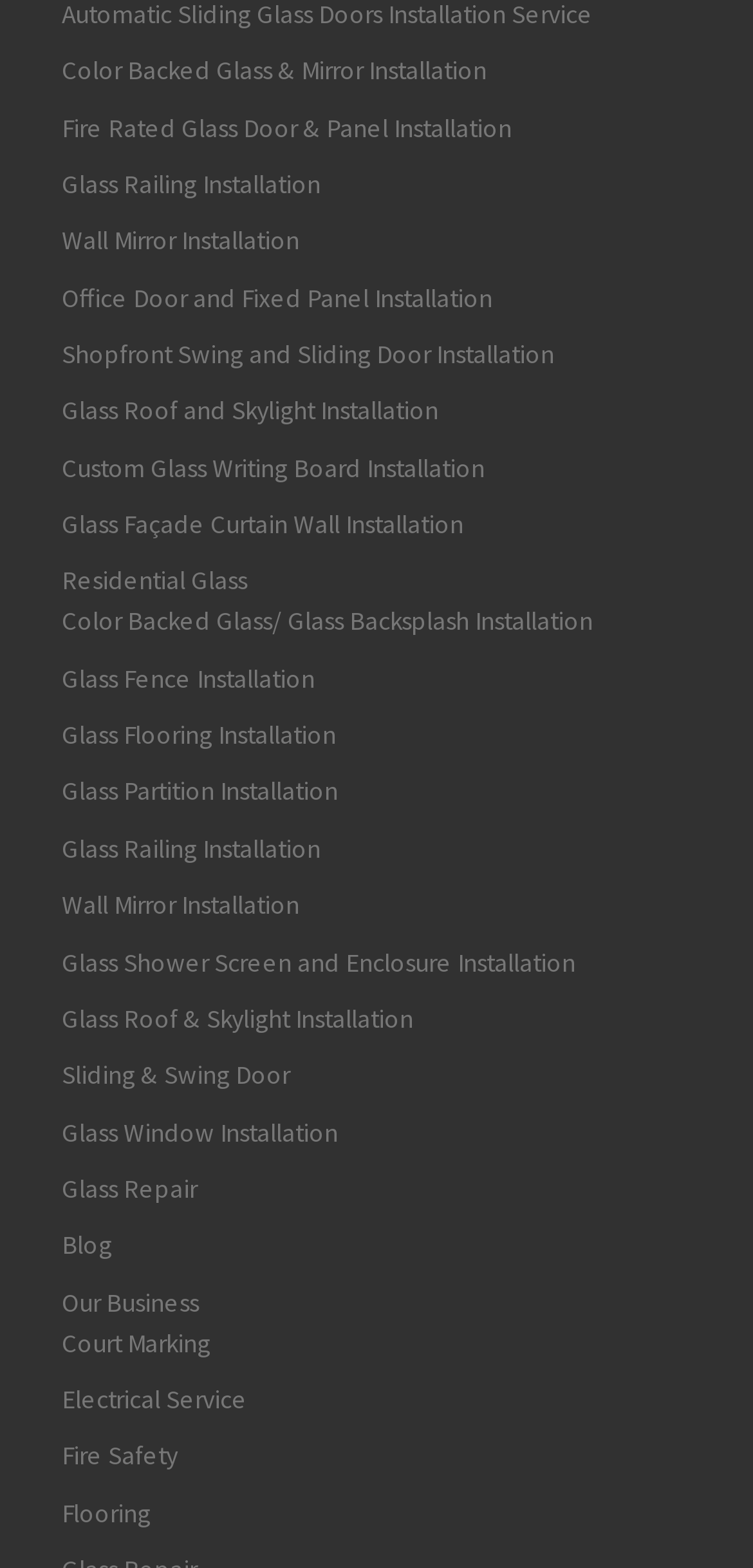Locate the bounding box coordinates of the item that should be clicked to fulfill the instruction: "View 'Glass Railing Installation'".

[0.082, 0.106, 0.425, 0.132]